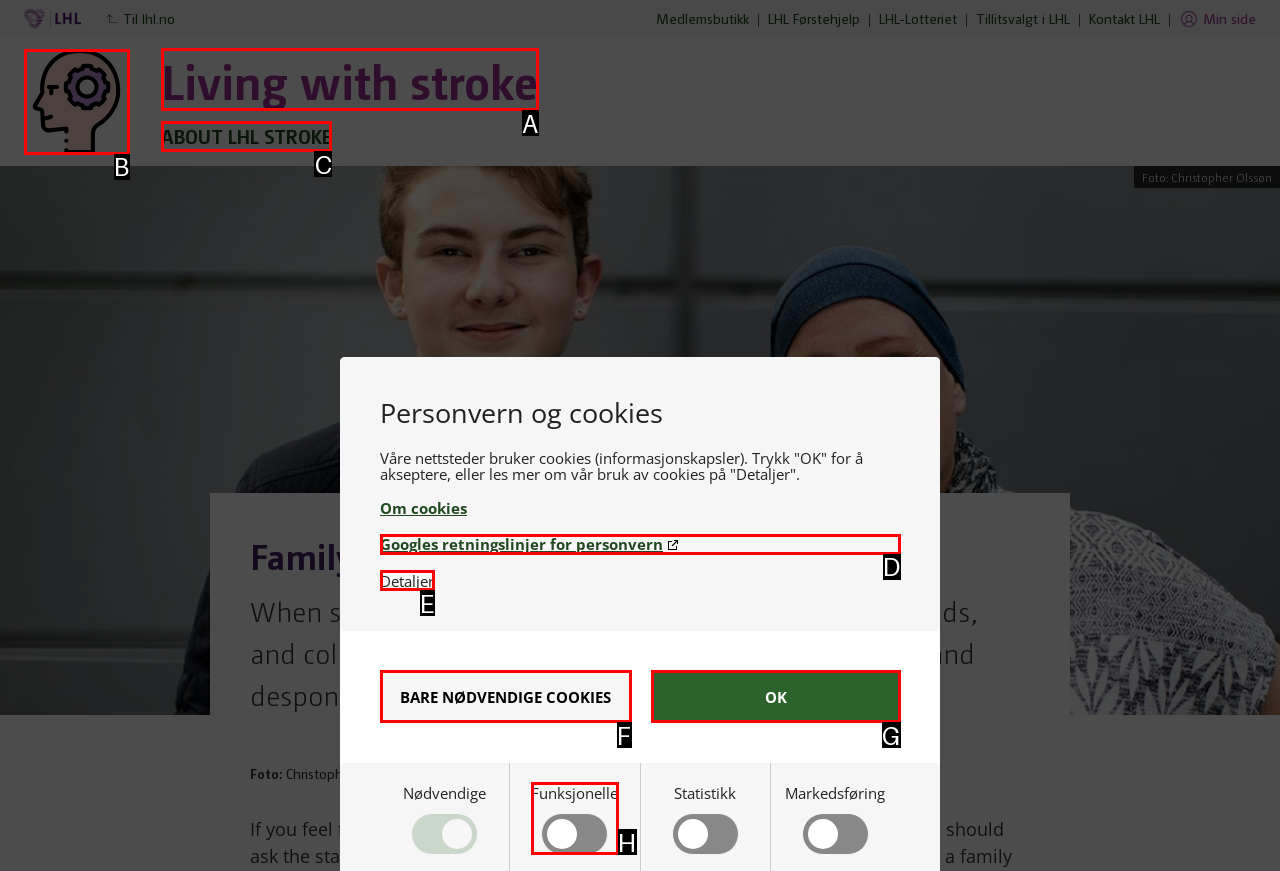Indicate the HTML element that should be clicked to perform the task: View 'ABOUT LHL STROKE' Reply with the letter corresponding to the chosen option.

C